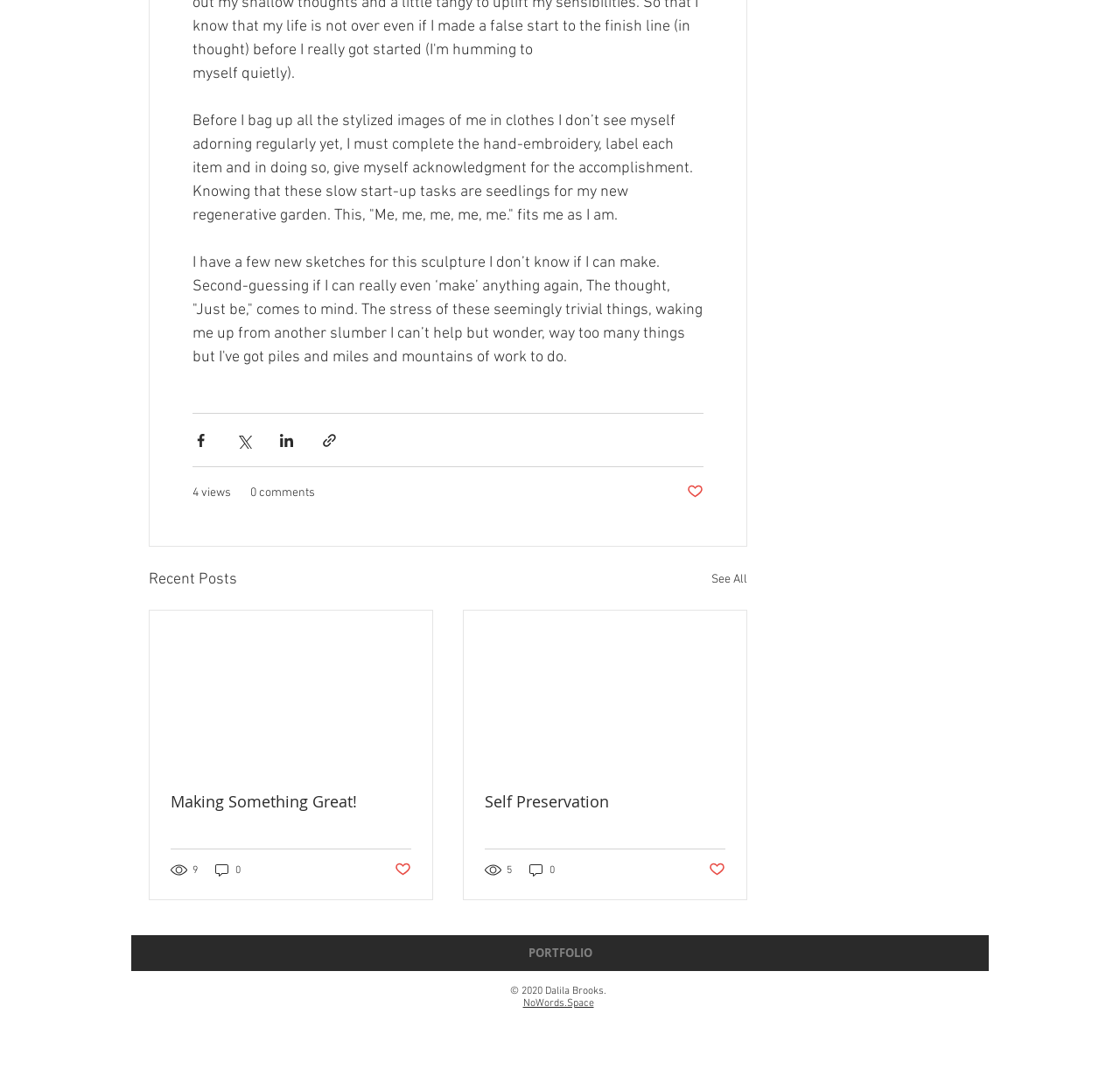Please identify the bounding box coordinates of the clickable area that will fulfill the following instruction: "Read the article 'Making Something Great!'". The coordinates should be in the format of four float numbers between 0 and 1, i.e., [left, top, right, bottom].

[0.152, 0.73, 0.367, 0.749]